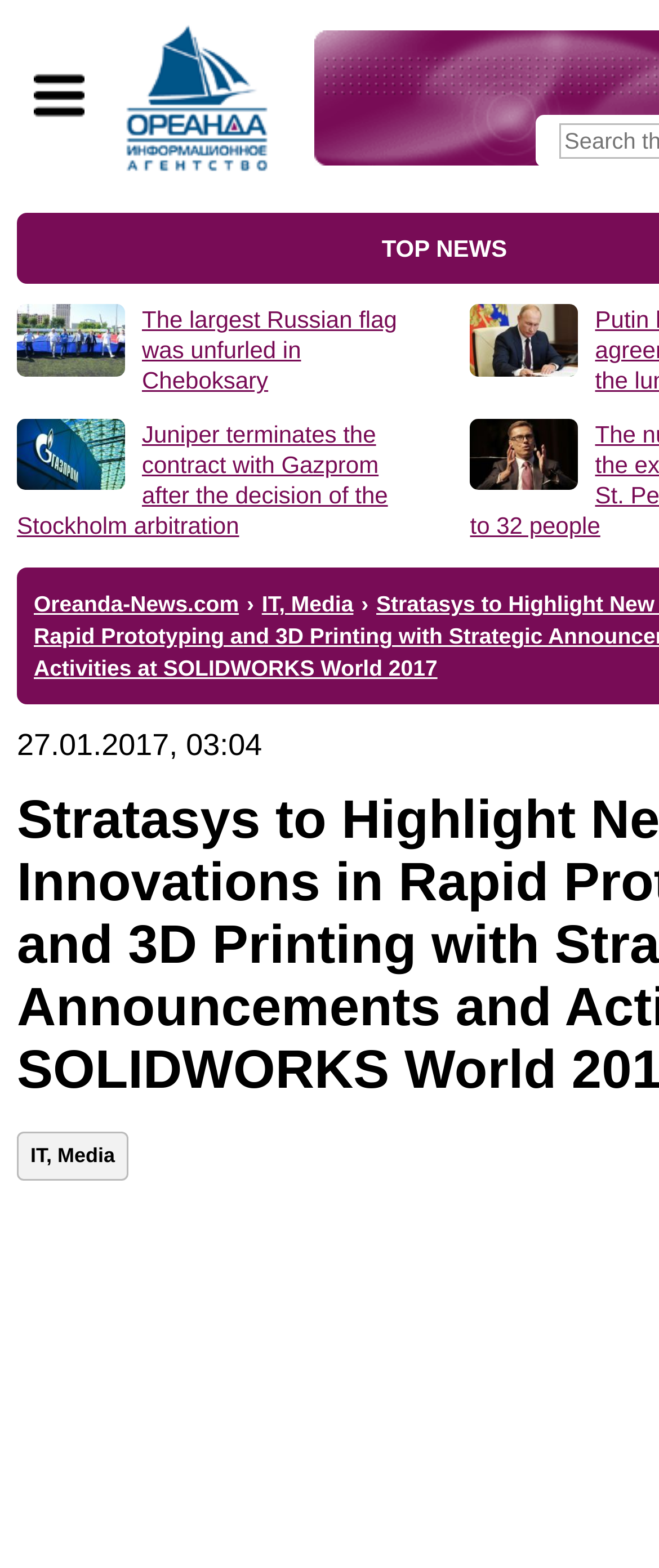What is the date of the news 'Juniper terminates the contract with Gazprom after the decision of the Stockholm arbitration'?
Based on the image, provide a one-word or brief-phrase response.

27.01.2017